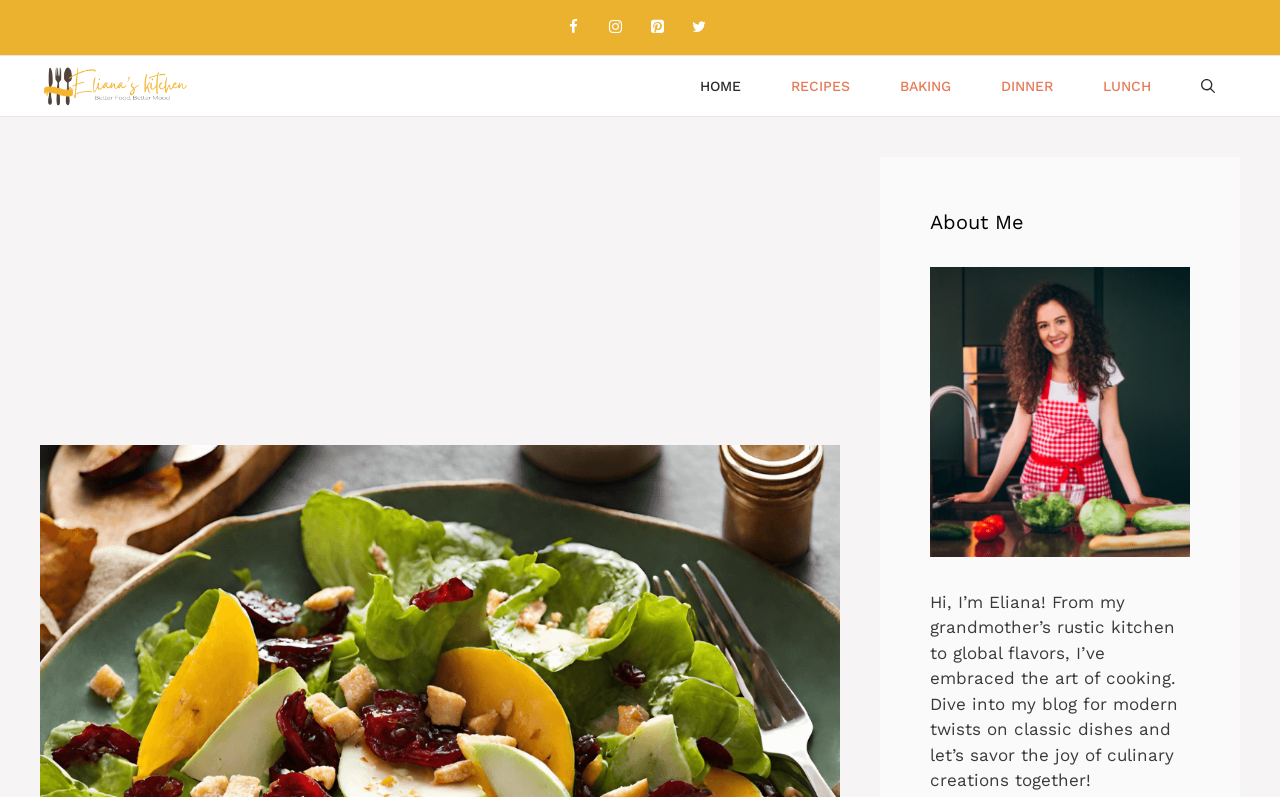Use a single word or phrase to answer the following:
What is the name of the blogger?

Eliana